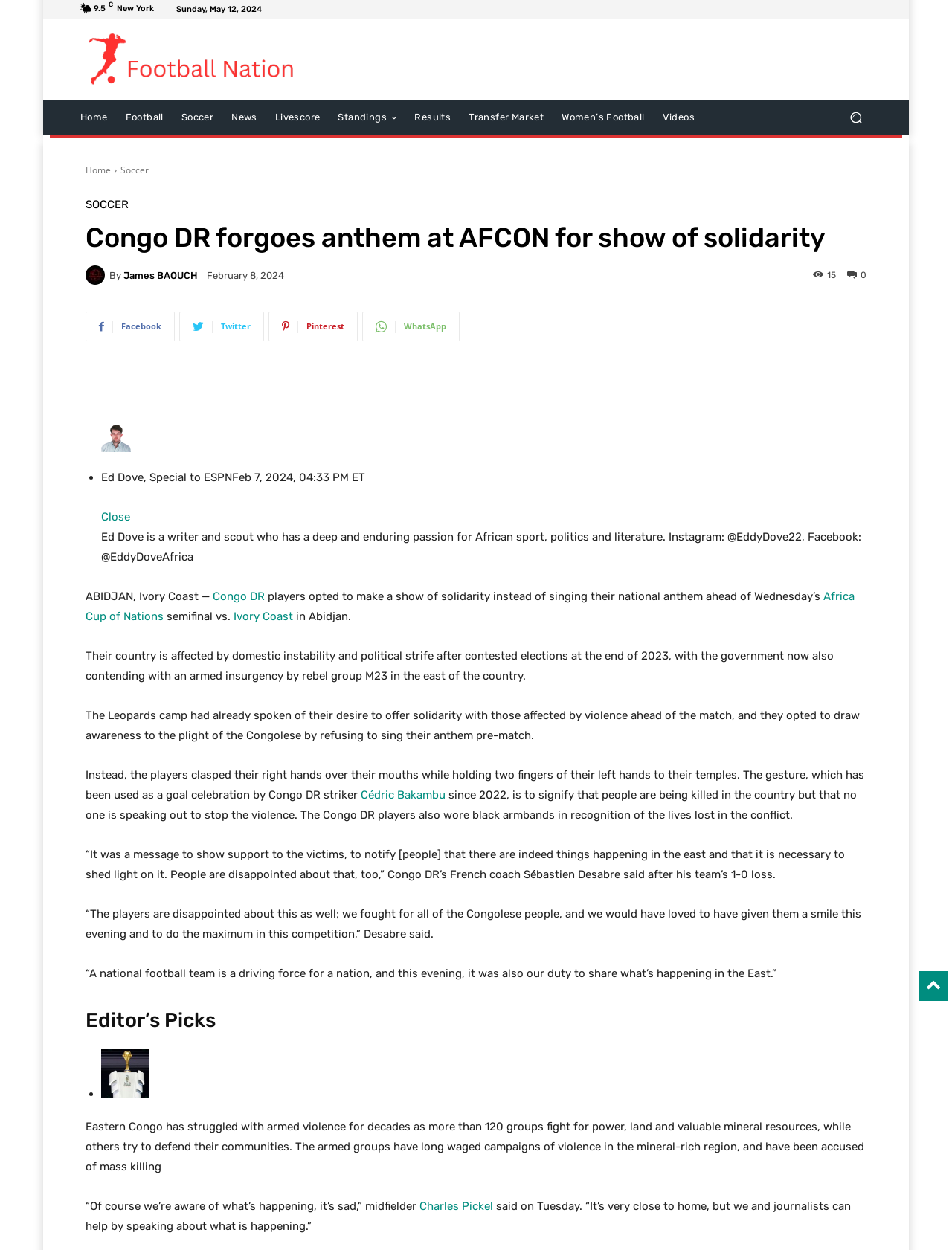Identify the bounding box coordinates for the UI element described as: "Africa Cup of Nations".

[0.09, 0.472, 0.898, 0.499]